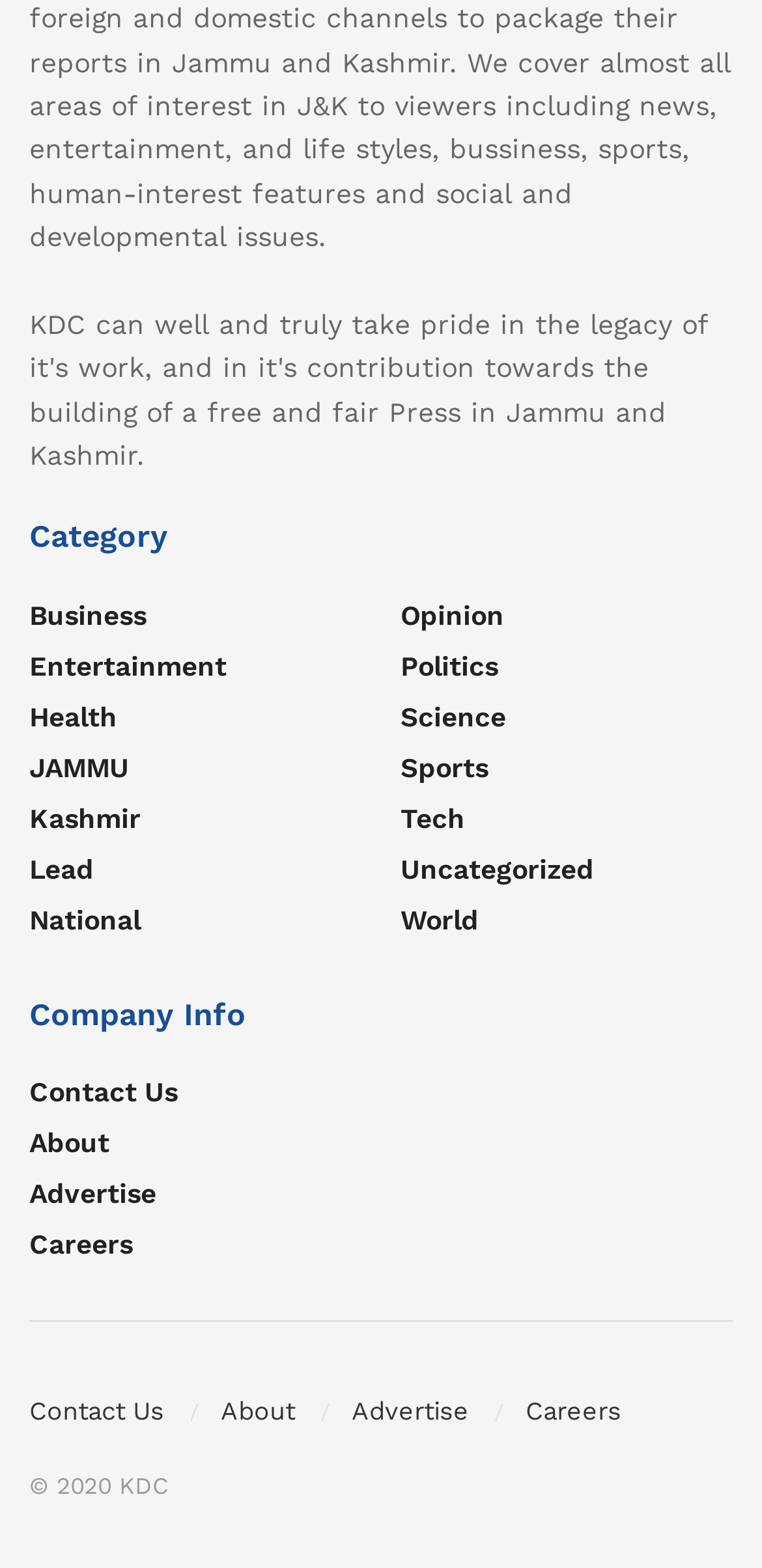Bounding box coordinates must be specified in the format (top-left x, top-left y, bottom-right x, bottom-right y). All values should be floating point numbers between 0 and 1. What are the bounding box coordinates of the UI element described as: Advertise

[0.038, 0.746, 0.205, 0.766]